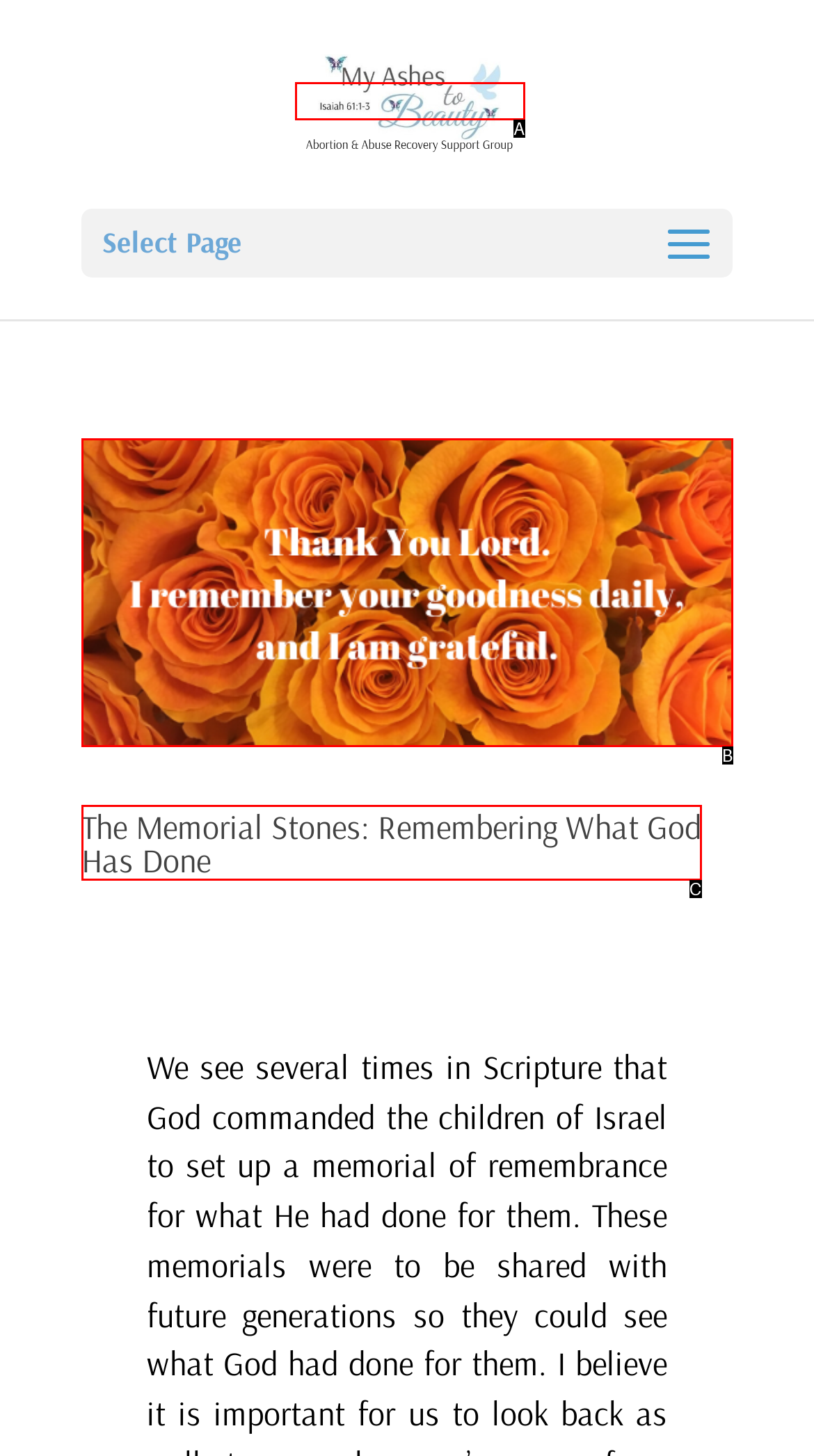Tell me which one HTML element best matches the description: alt="My Ashes to Beauty" Answer with the option's letter from the given choices directly.

A